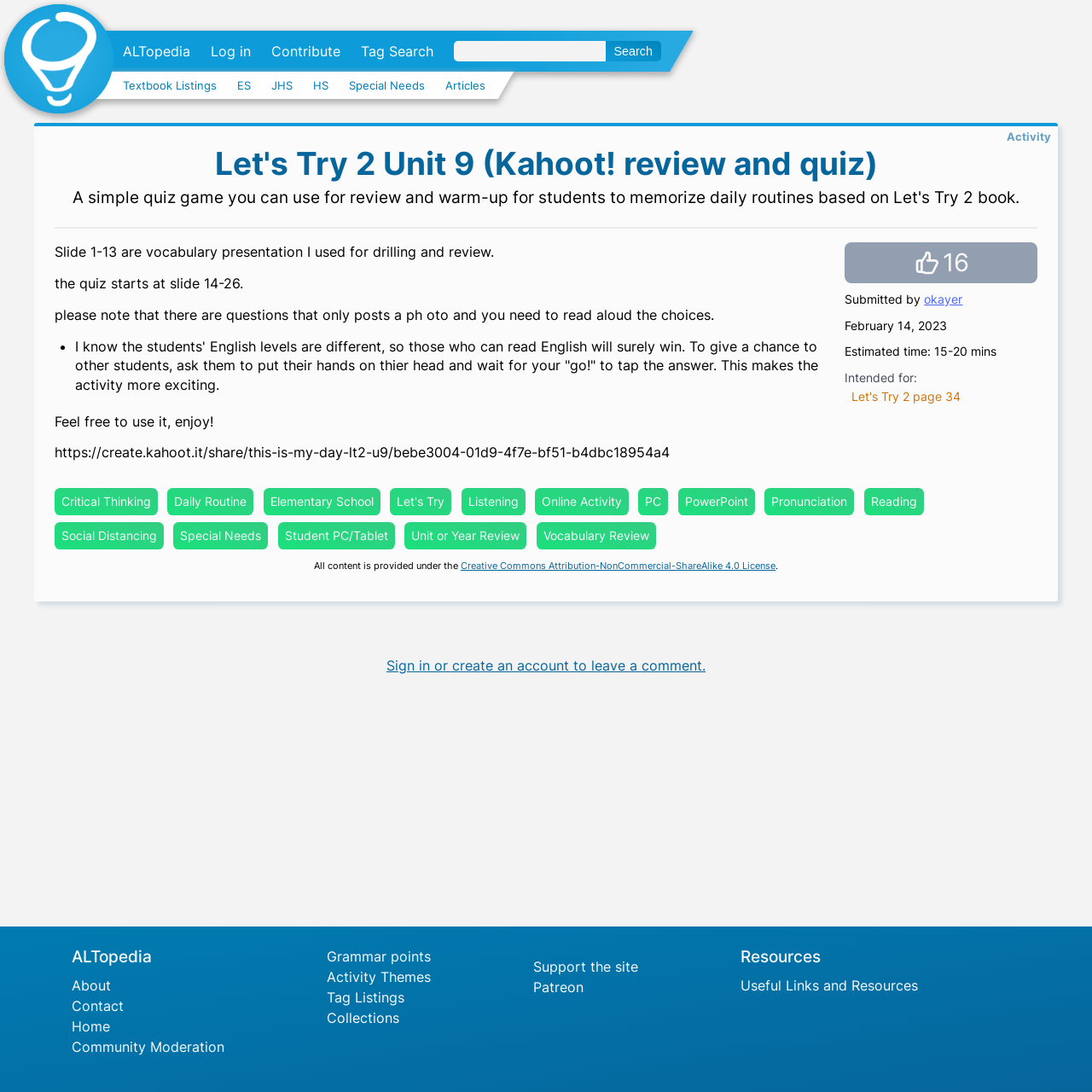Find the bounding box coordinates of the element to click in order to complete the given instruction: "Search for a keyword."

[0.416, 0.038, 0.555, 0.056]